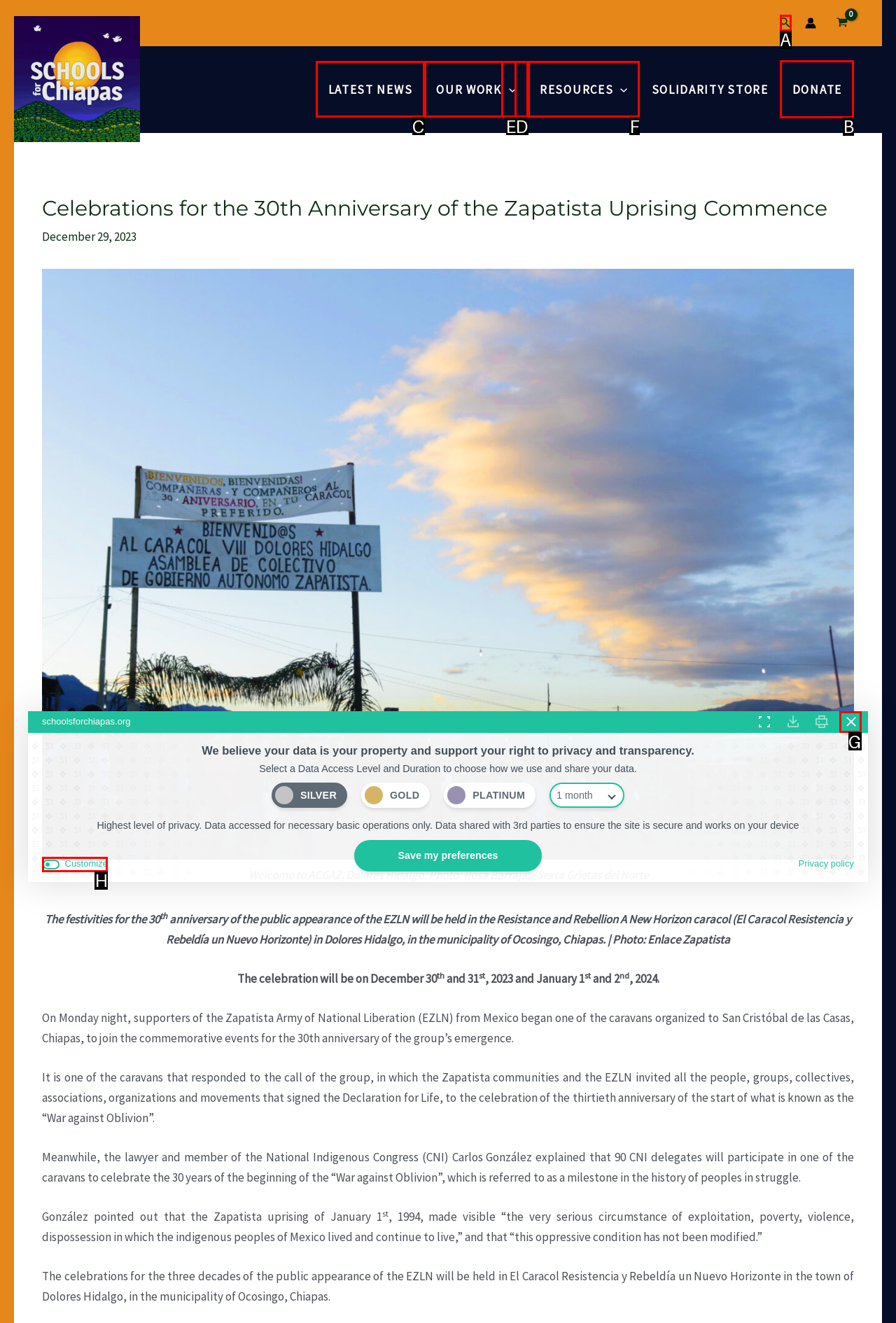Identify the letter of the UI element I need to click to carry out the following instruction: Click the 'DONATE' link

B